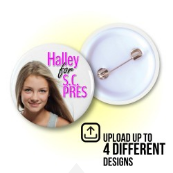How many designs can be uploaded?
Using the image as a reference, answer with just one word or a short phrase.

Up to 4